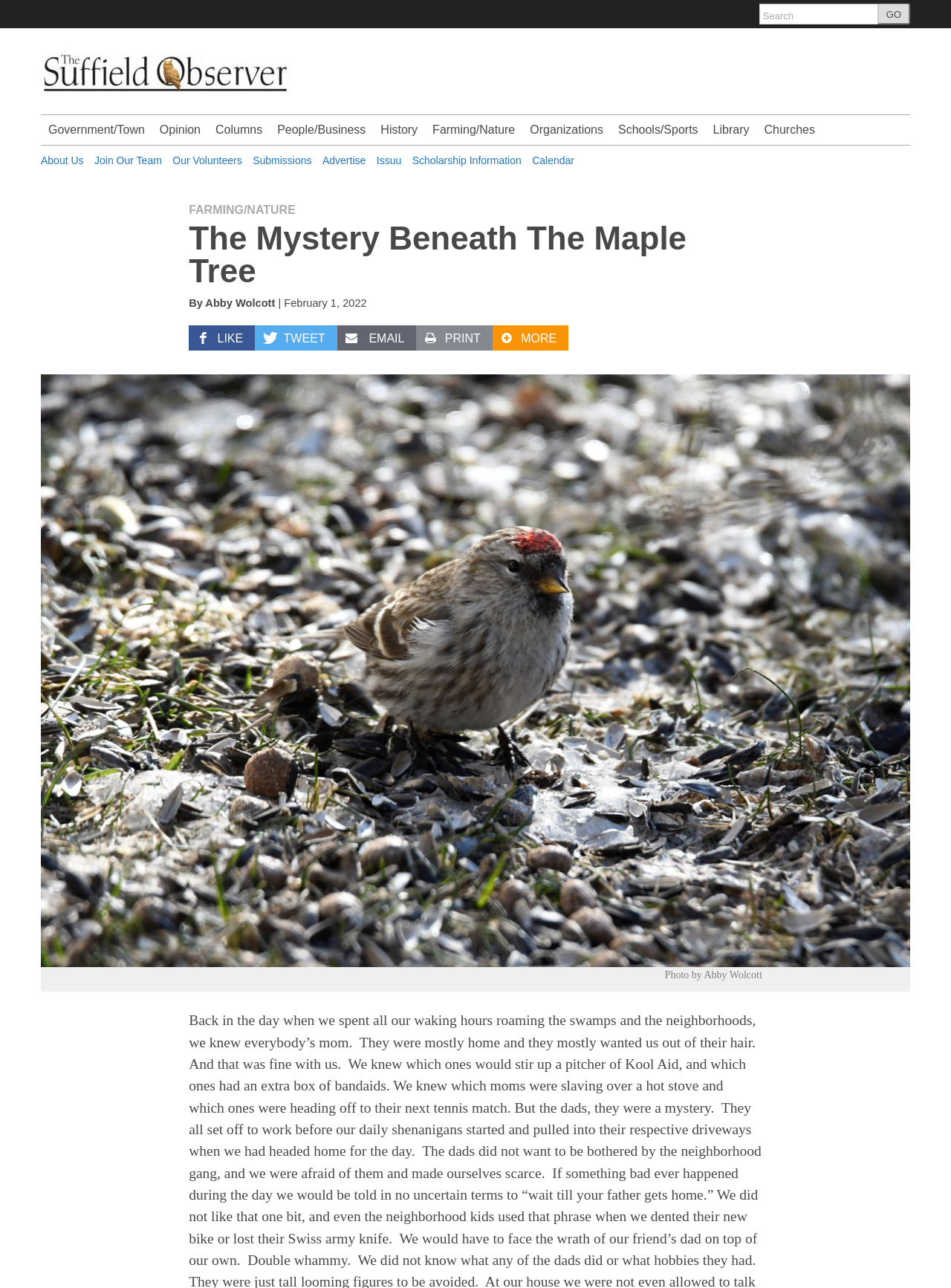Please give a succinct answer to the question in one word or phrase:
What is the author of the article 'The Mystery Beneath The Maple Tree'?

Abby Wolcott